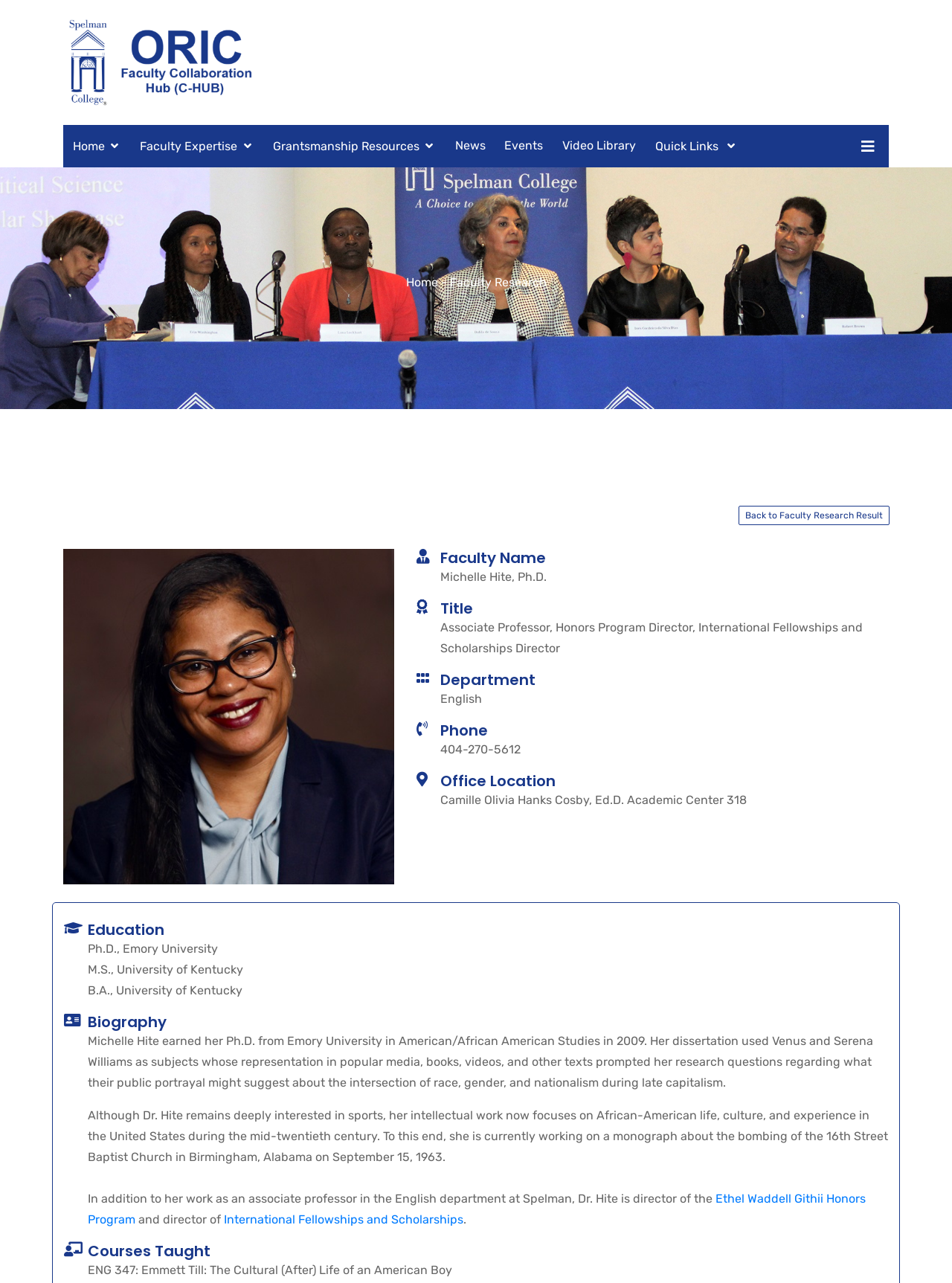What is the title of the course taught by the faculty member?
Please answer the question as detailed as possible based on the image.

I found the answer by looking at the 'Courses Taught' heading and the corresponding static text 'ENG 347: Emmett Till: The Cultural (After) Life of an American Boy'.